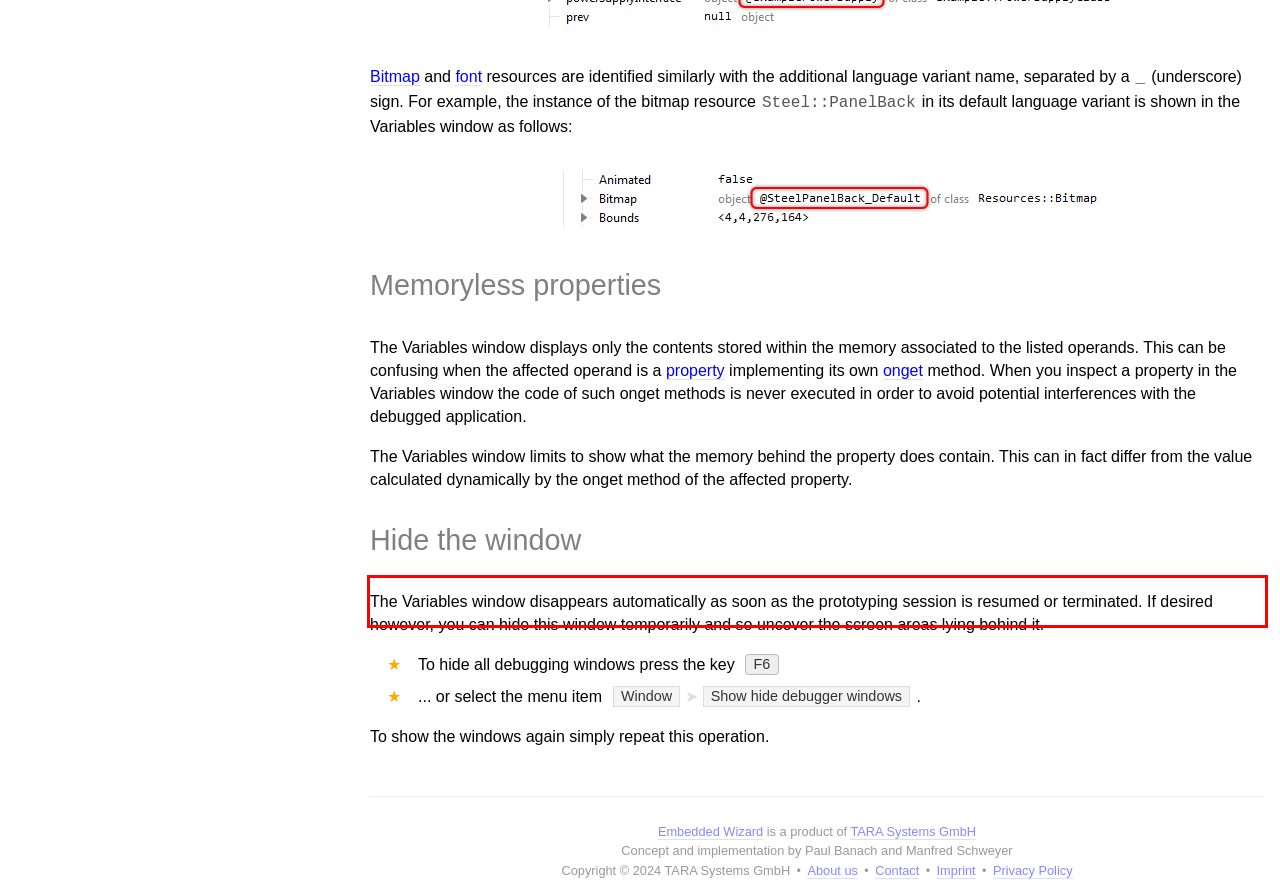Observe the screenshot of the webpage that includes a red rectangle bounding box. Conduct OCR on the content inside this red bounding box and generate the text.

The Variables window disappears automatically as soon as the prototyping session is resumed or terminated. If desired however, you can hide this window temporarily and so uncover the screen areas lying behind it.